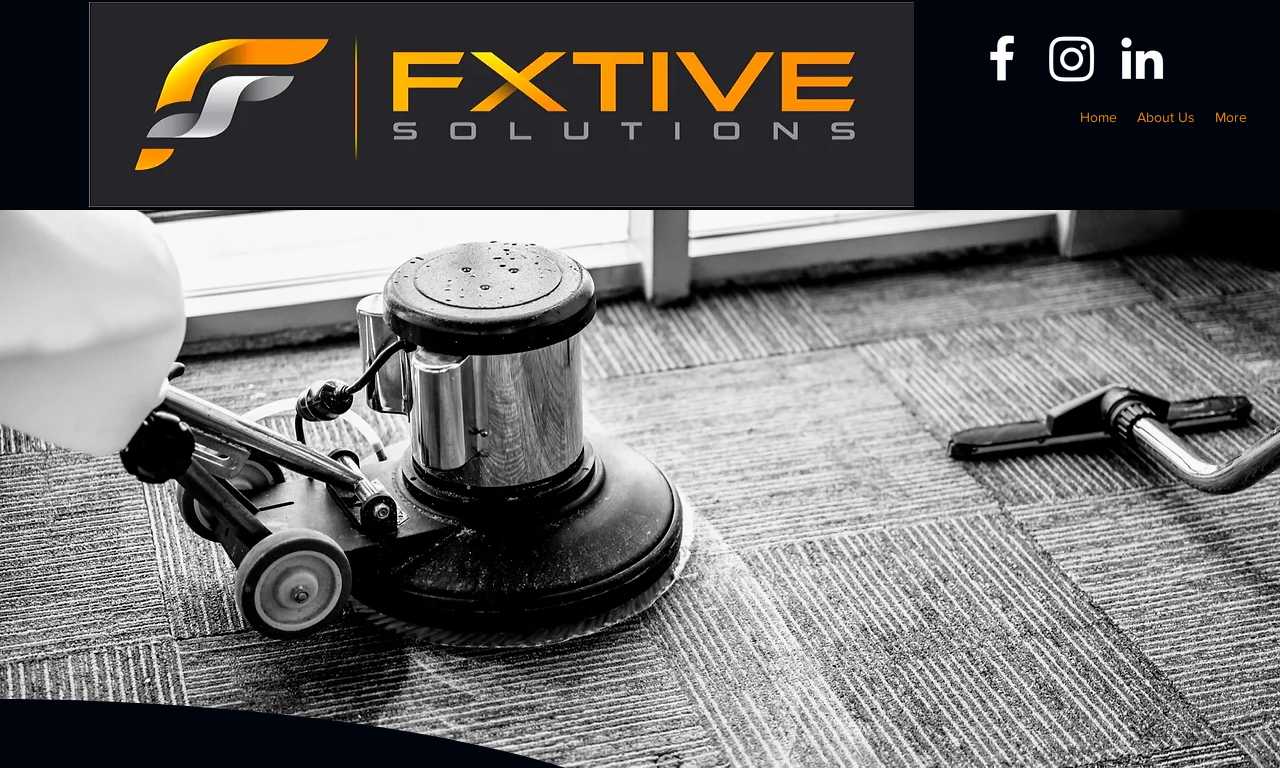How many links are there in the site navigation?
Please give a detailed and thorough answer to the question, covering all relevant points.

I counted the number of links in the site navigation section, which are 'Home', 'About Us', and a generic element labeled 'More', so there are 3 links.